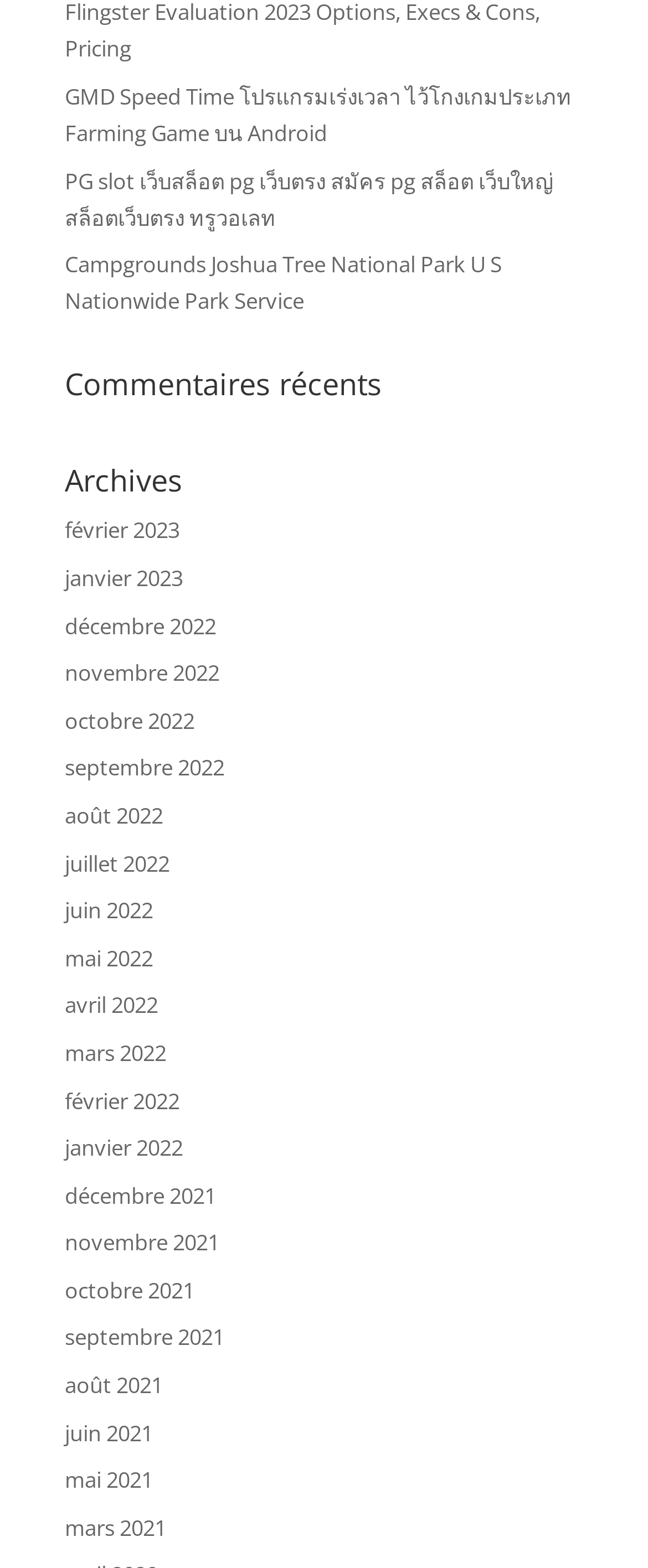What is the purpose of the 'Commentaires récents' section?
Answer with a single word or short phrase according to what you see in the image.

To display recent comments